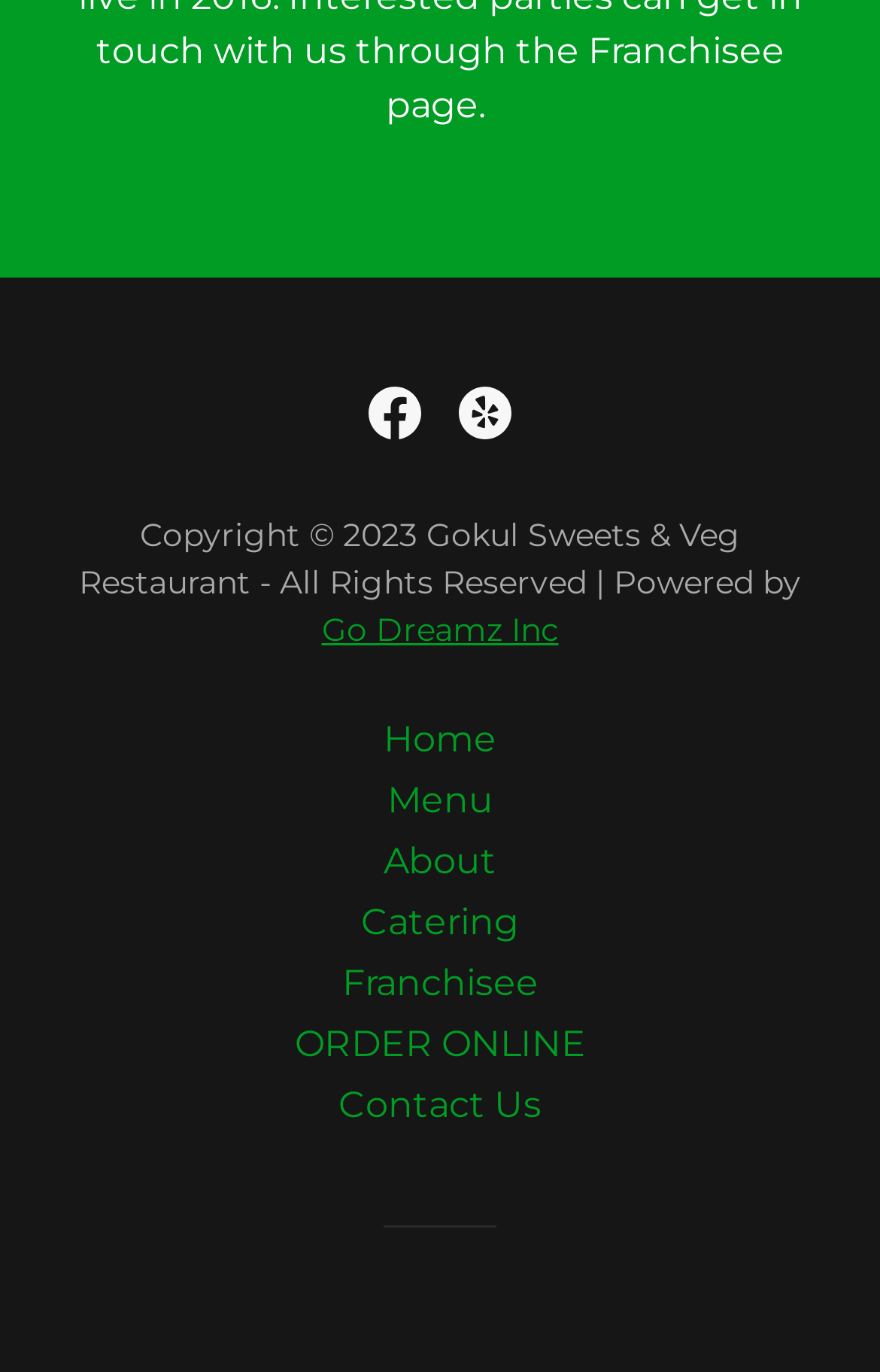Please locate the bounding box coordinates of the element that needs to be clicked to achieve the following instruction: "Go to the Home page". The coordinates should be four float numbers between 0 and 1, i.e., [left, top, right, bottom].

[0.415, 0.516, 0.585, 0.56]